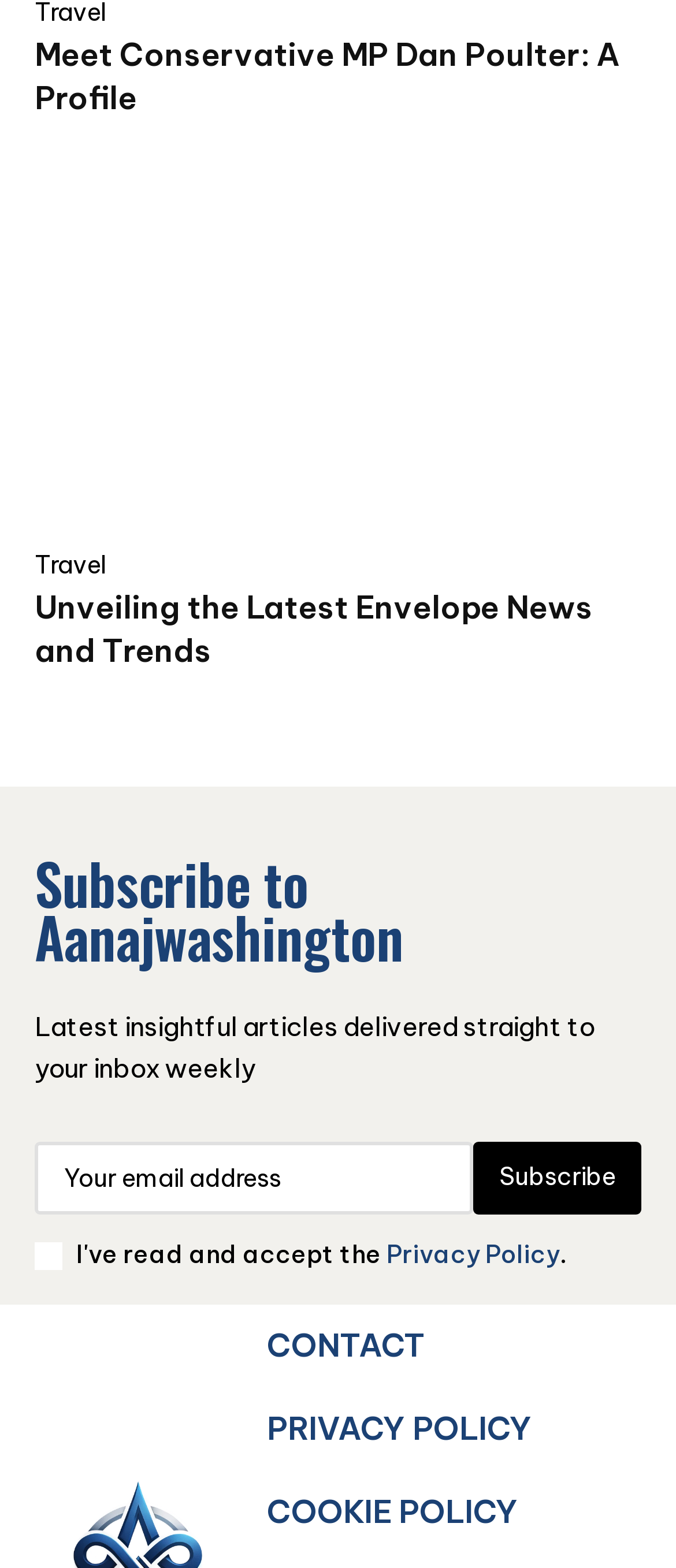Locate the bounding box coordinates of the element that needs to be clicked to carry out the instruction: "Subscribe to the newsletter". The coordinates should be given as four float numbers ranging from 0 to 1, i.e., [left, top, right, bottom].

[0.051, 0.728, 0.949, 0.774]